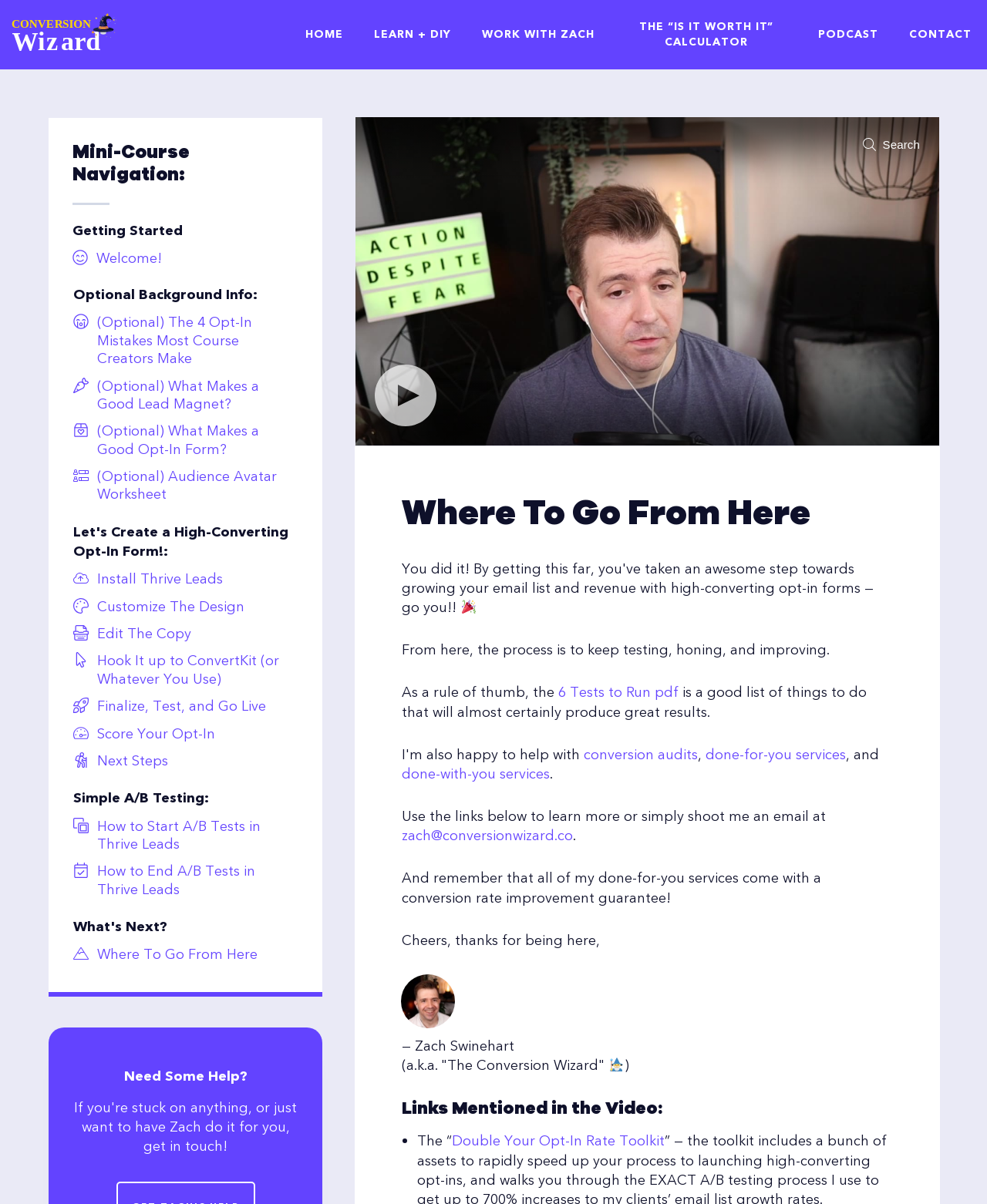Give a short answer to this question using one word or a phrase:
What is the main topic of this webpage?

Opt-in rate improvement